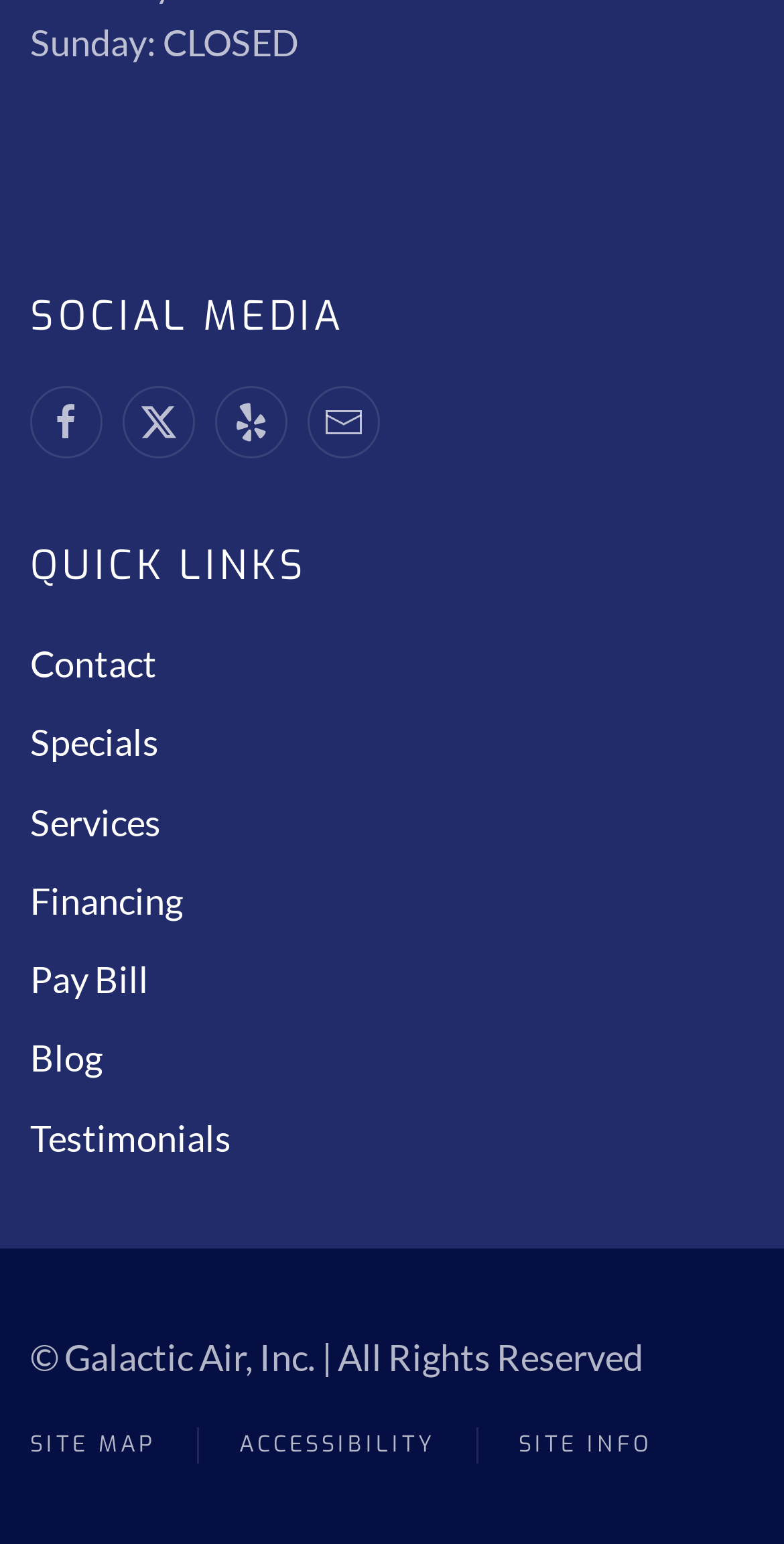Respond to the following question using a concise word or phrase: 
How many social media links are available?

4